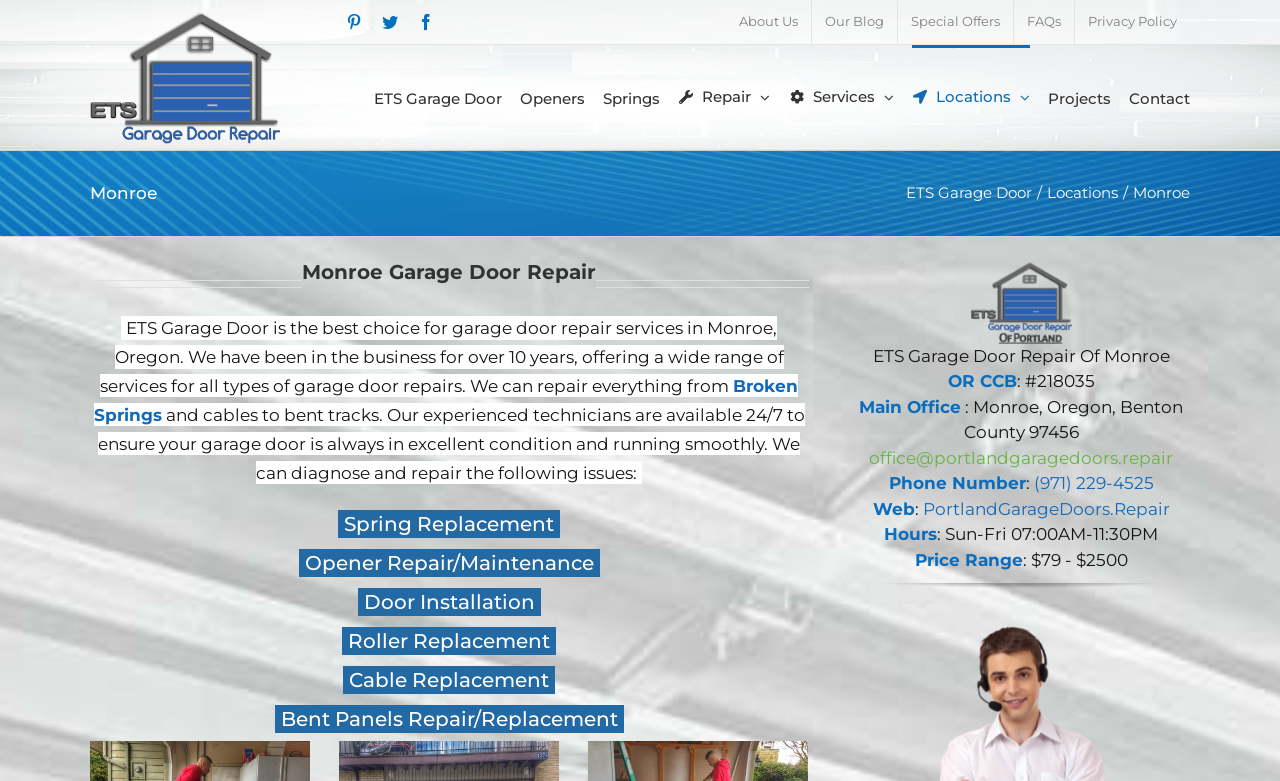What services does the company offer?
Examine the screenshot and reply with a single word or phrase.

Garage door repair services